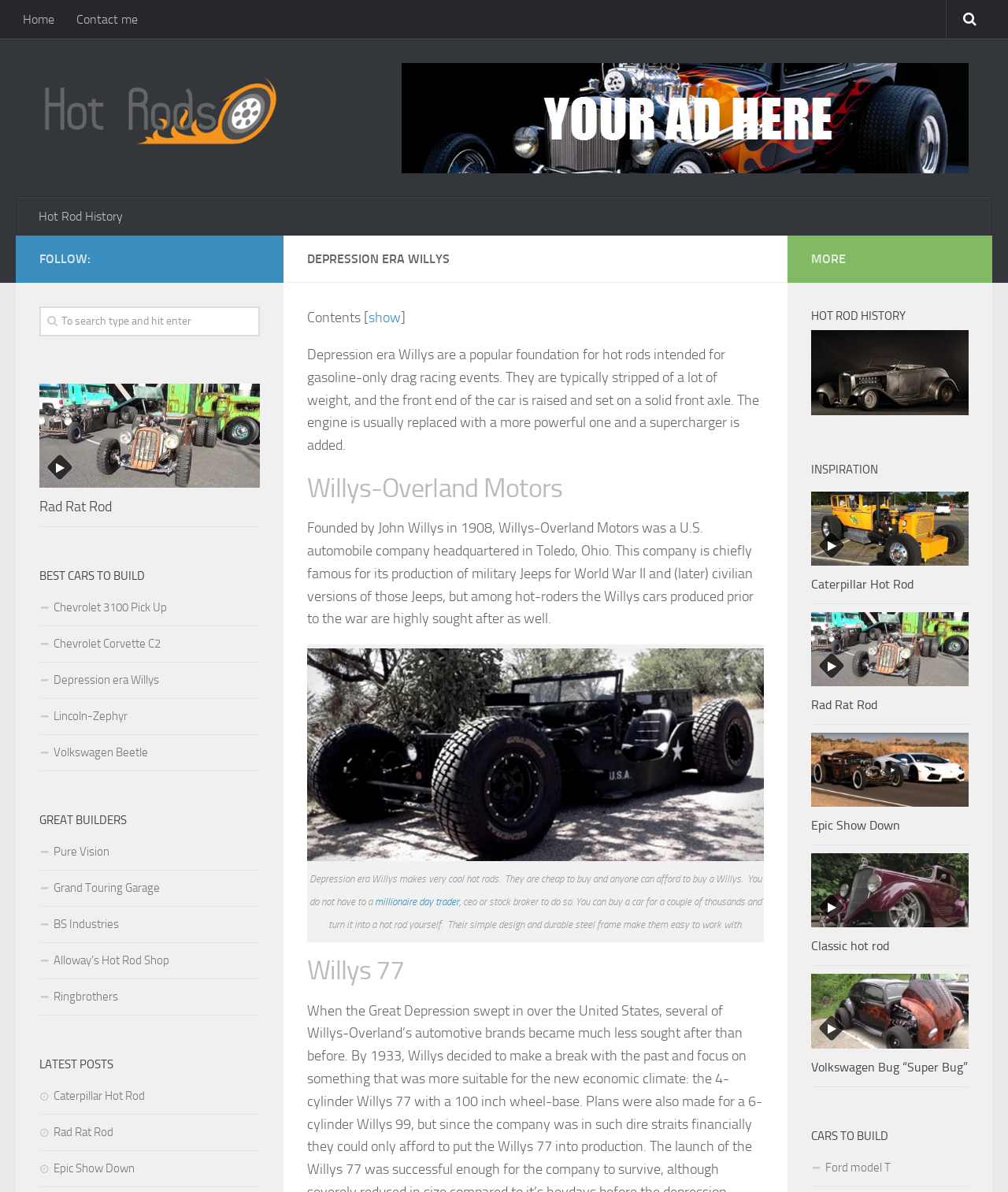Please identify the bounding box coordinates for the region that you need to click to follow this instruction: "Follow the 'Rad Rat Rod' link".

[0.039, 0.418, 0.111, 0.432]